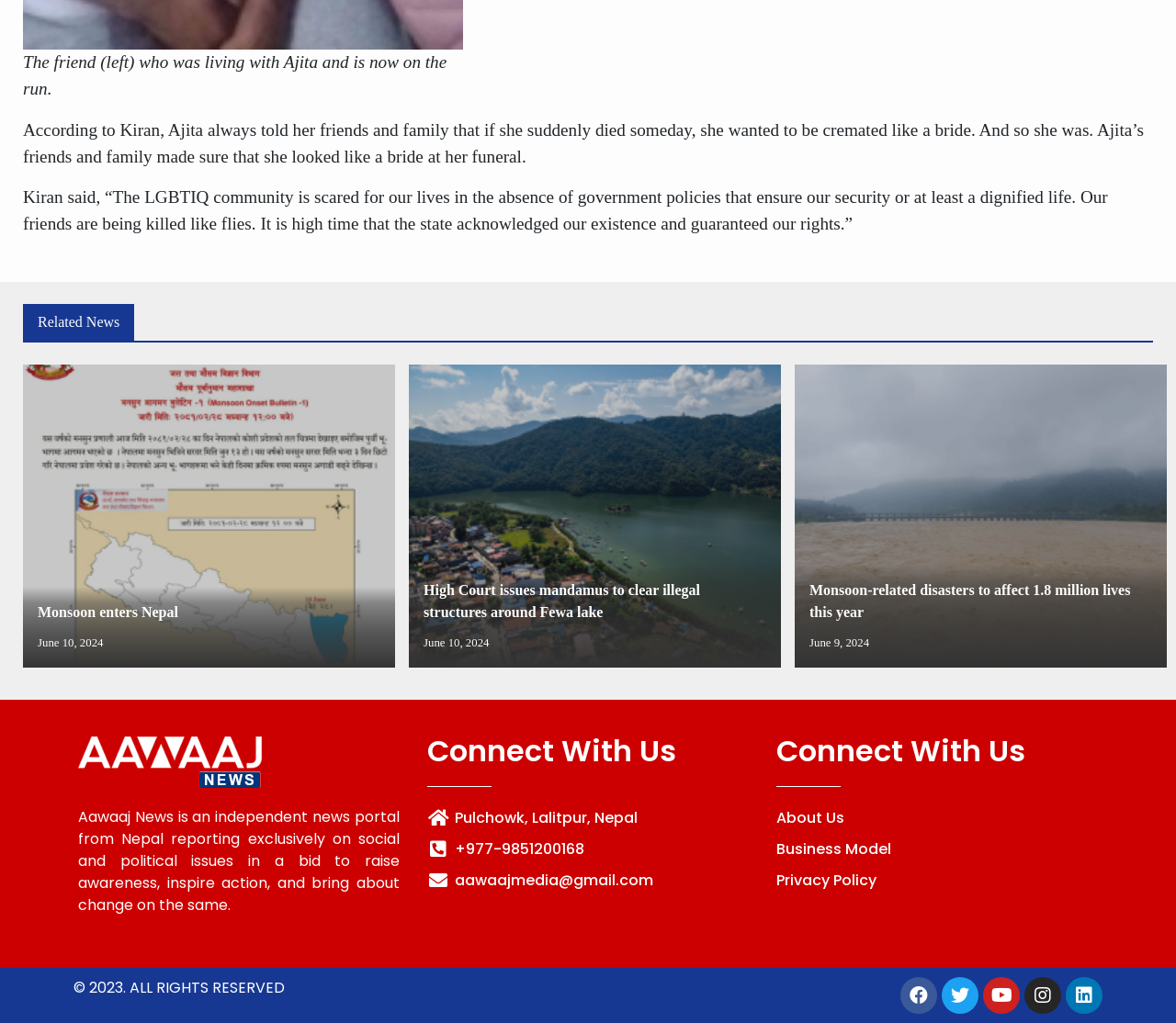What is the name of the news portal?
Using the image, answer in one word or phrase.

Aawaaj News